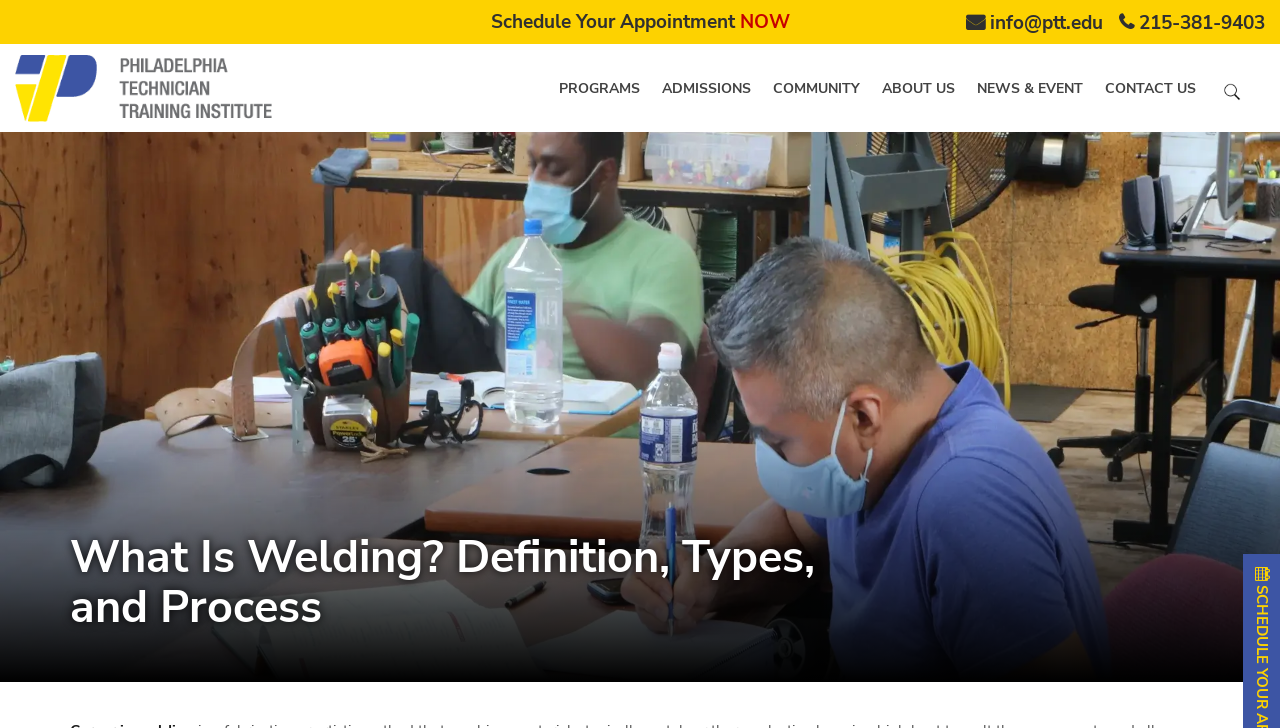Specify the bounding box coordinates for the region that must be clicked to perform the given instruction: "Click the Schedule Your Appointment NOW link".

[0.383, 0.012, 0.617, 0.048]